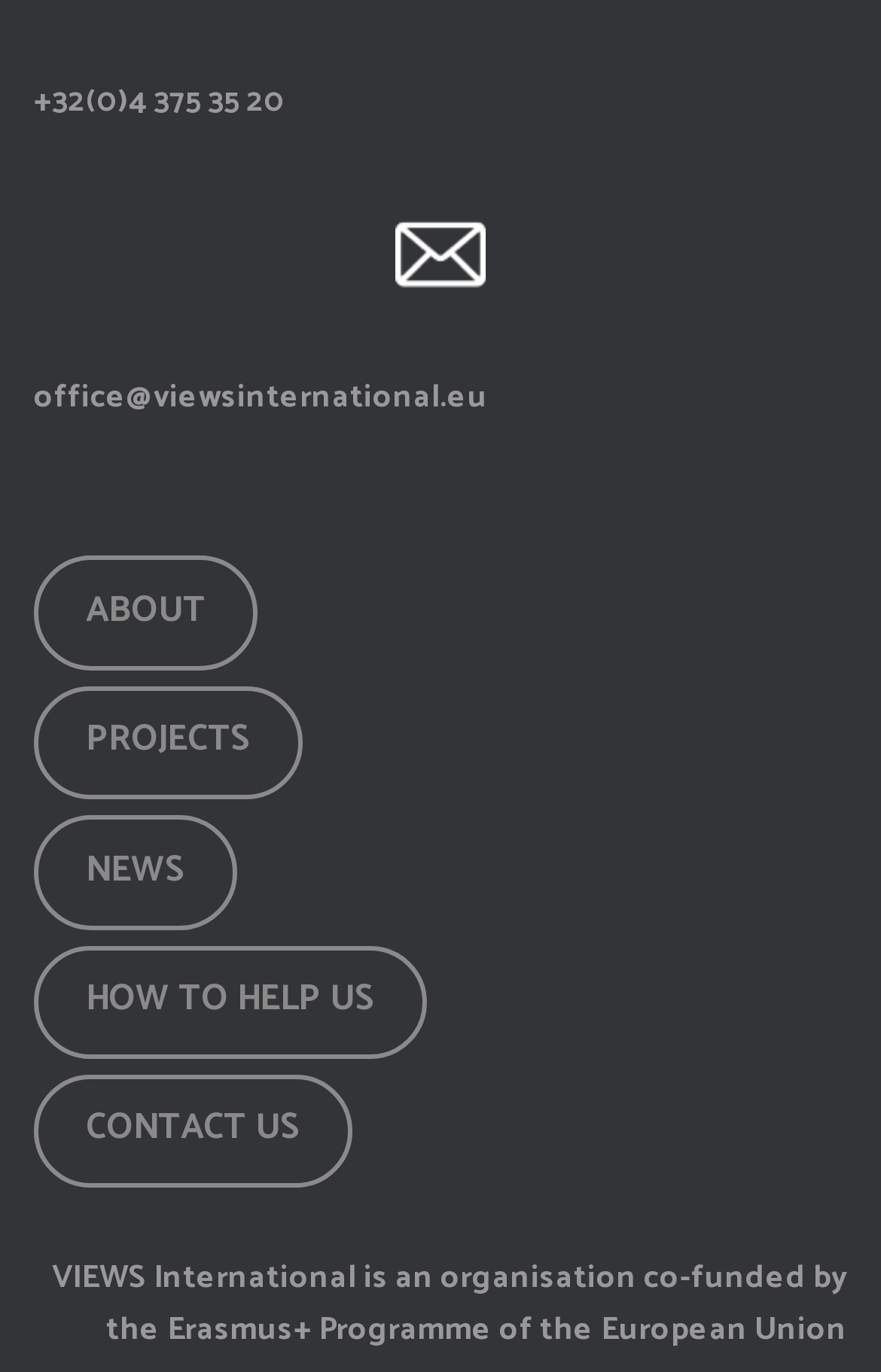Provide a one-word or short-phrase answer to the question:
How many links are there in the main menu?

5